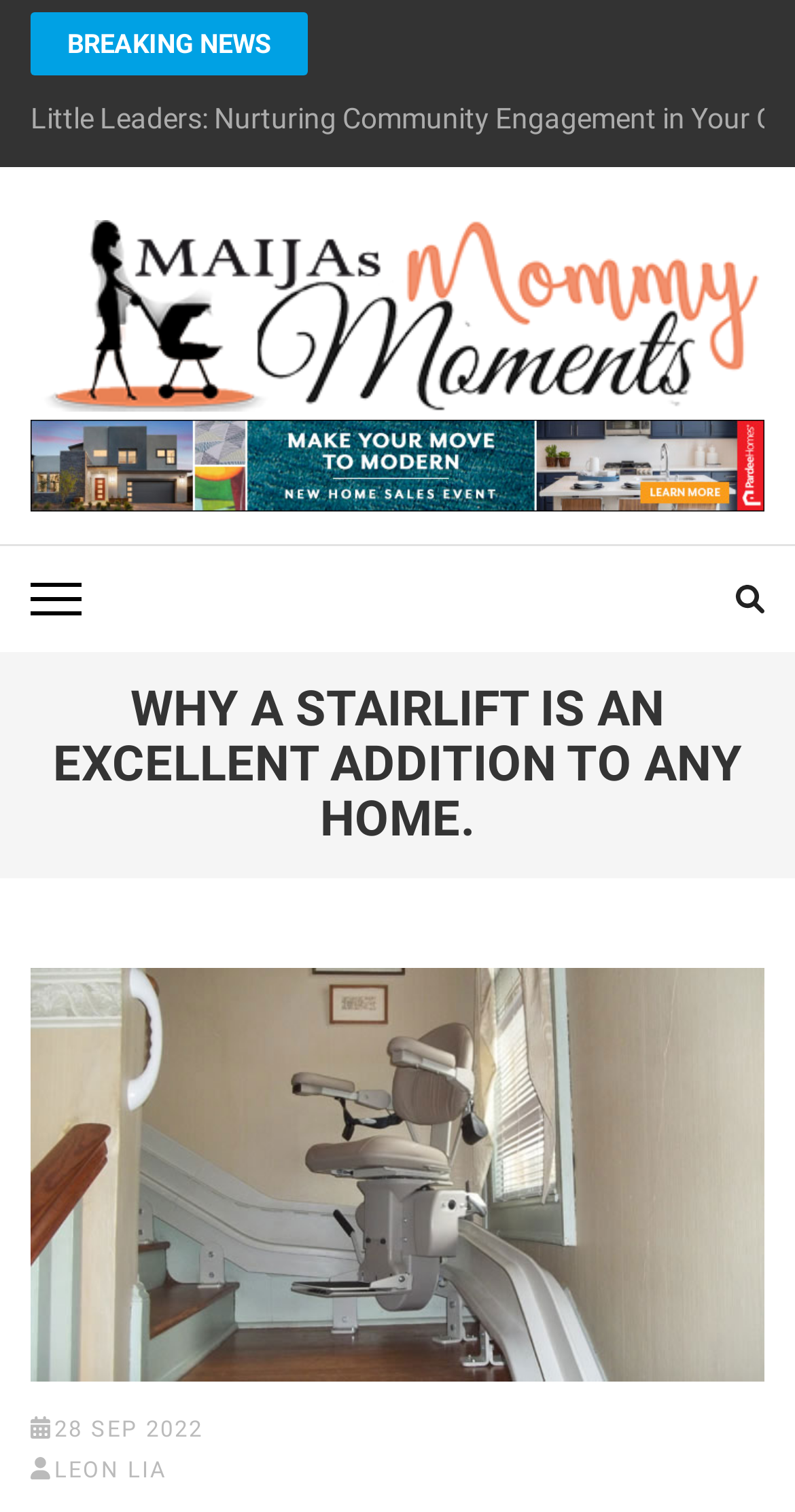Extract the bounding box coordinates for the HTML element that matches this description: "28 Sep 2022". The coordinates should be four float numbers between 0 and 1, i.e., [left, top, right, bottom].

[0.068, 0.936, 0.255, 0.954]